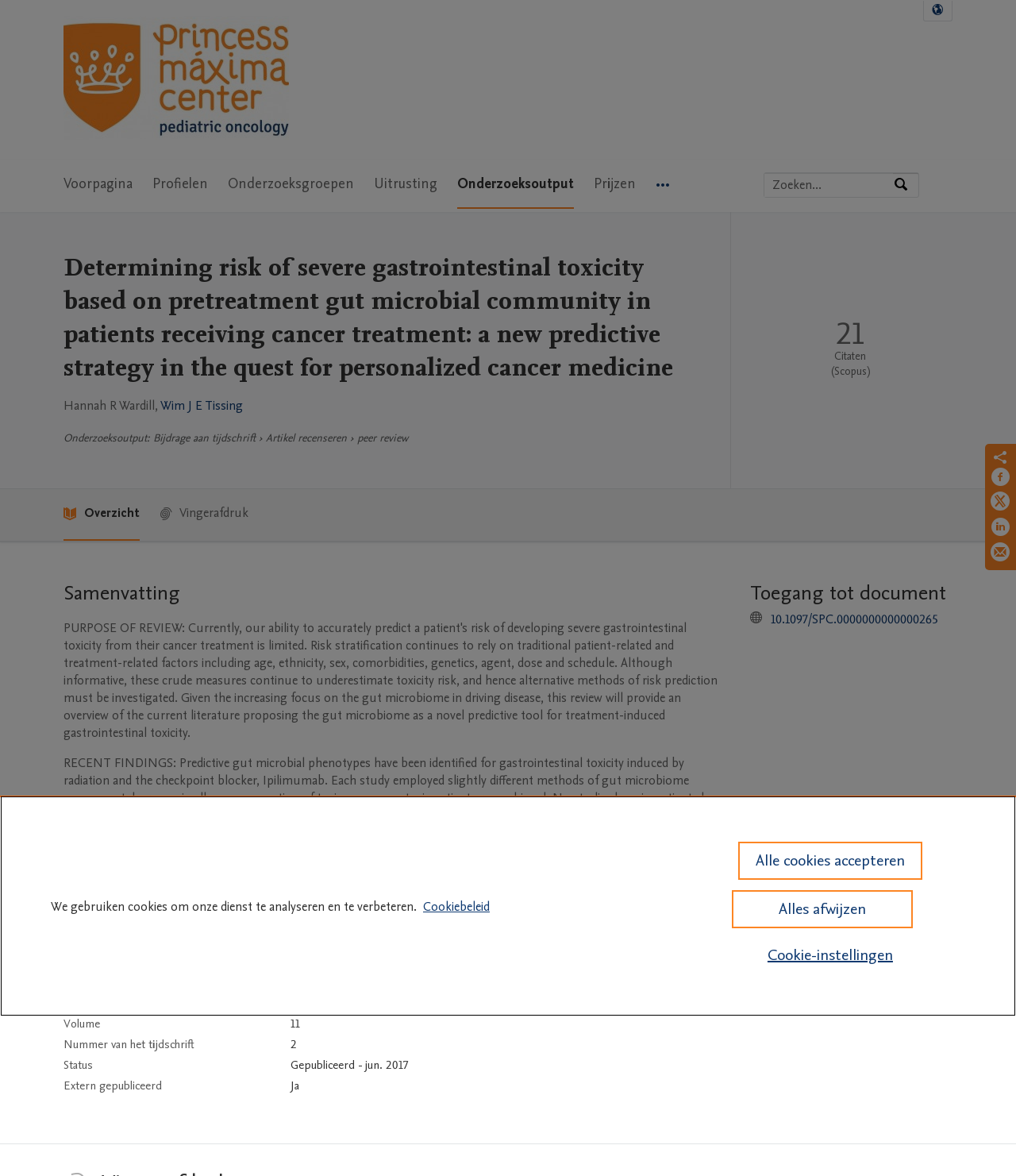Find the bounding box coordinates of the element I should click to carry out the following instruction: "View publication statistics".

[0.719, 0.179, 0.93, 0.415]